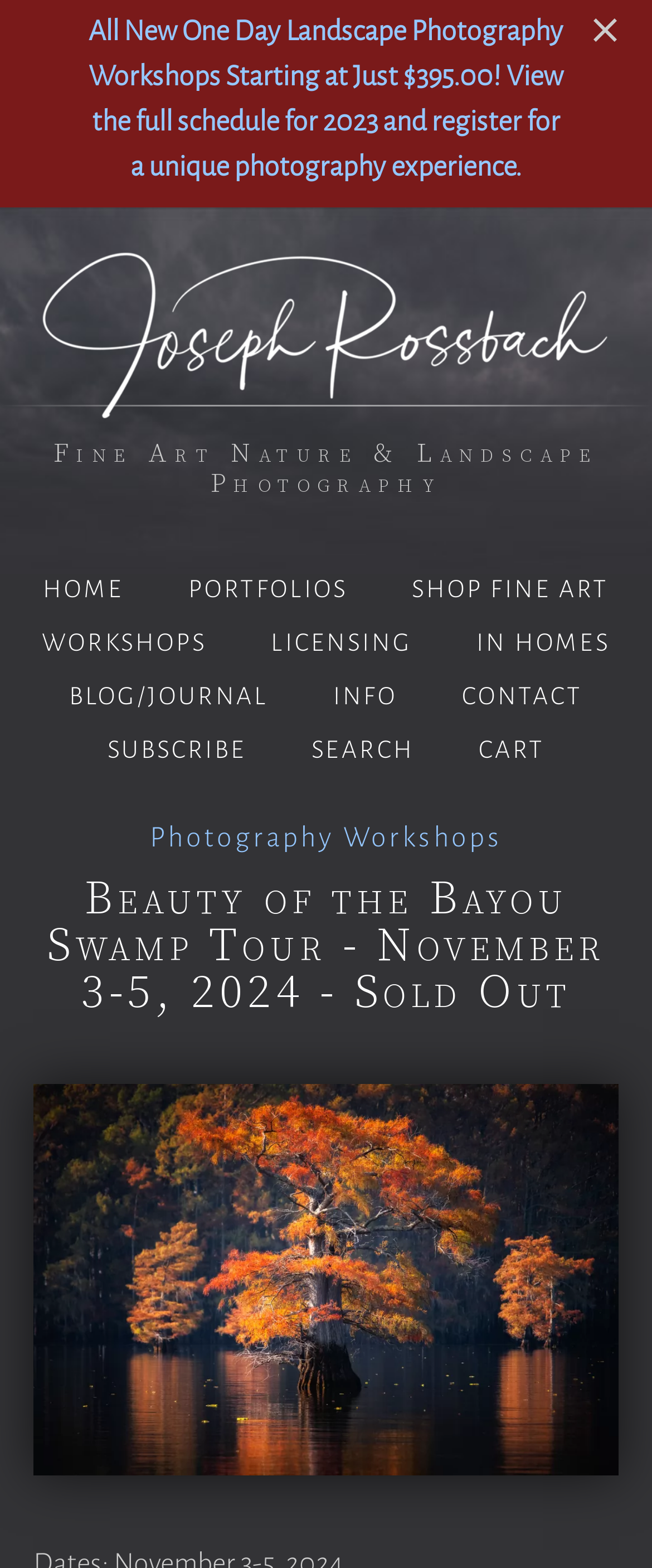Please predict the bounding box coordinates of the element's region where a click is necessary to complete the following instruction: "View the full schedule for 2023". The coordinates should be represented by four float numbers between 0 and 1, i.e., [left, top, right, bottom].

[0.136, 0.011, 0.864, 0.116]